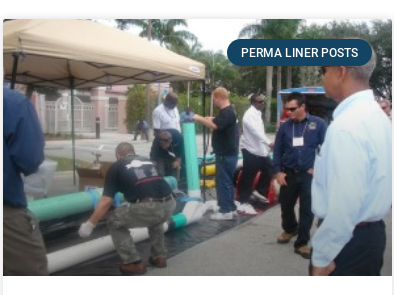Please respond to the question using a single word or phrase:
What are the cylindrical liners likely intended for?

Sewer repair or similar applications